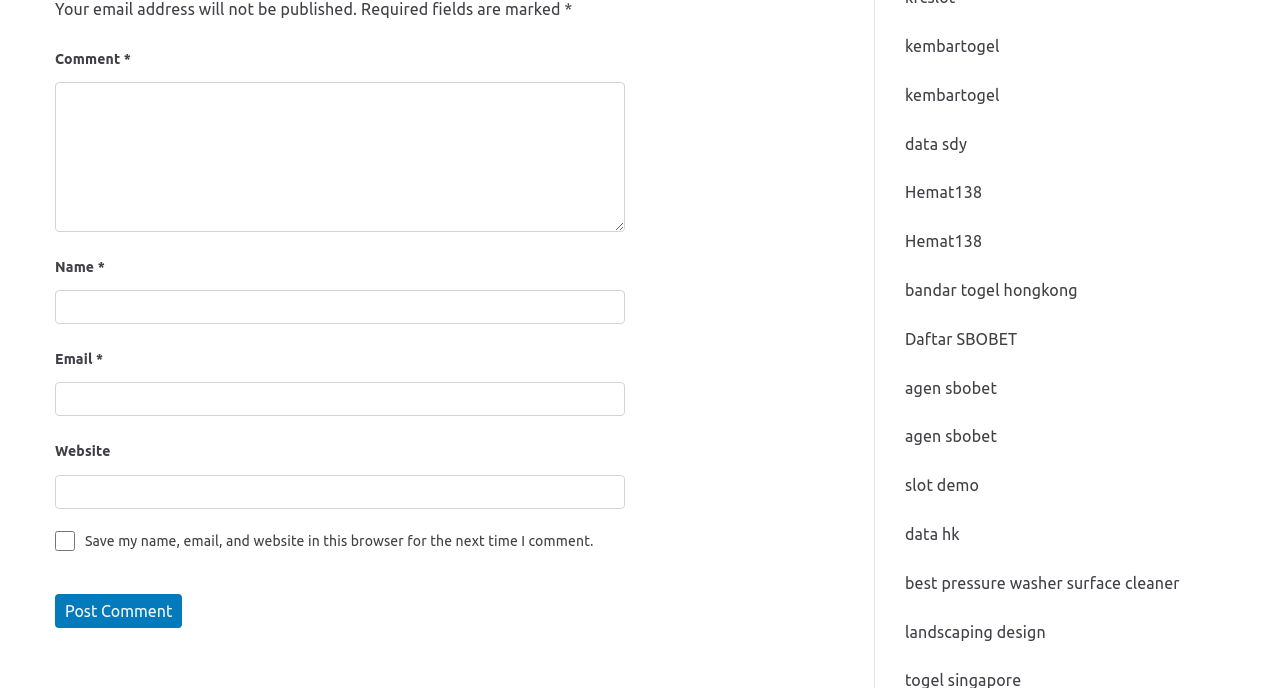Using the given element description, provide the bounding box coordinates (top-left x, top-left y, bottom-right x, bottom-right y) for the corresponding UI element in the screenshot: parent_node: Email * aria-describedby="email-notes" name="email"

[0.043, 0.556, 0.488, 0.605]